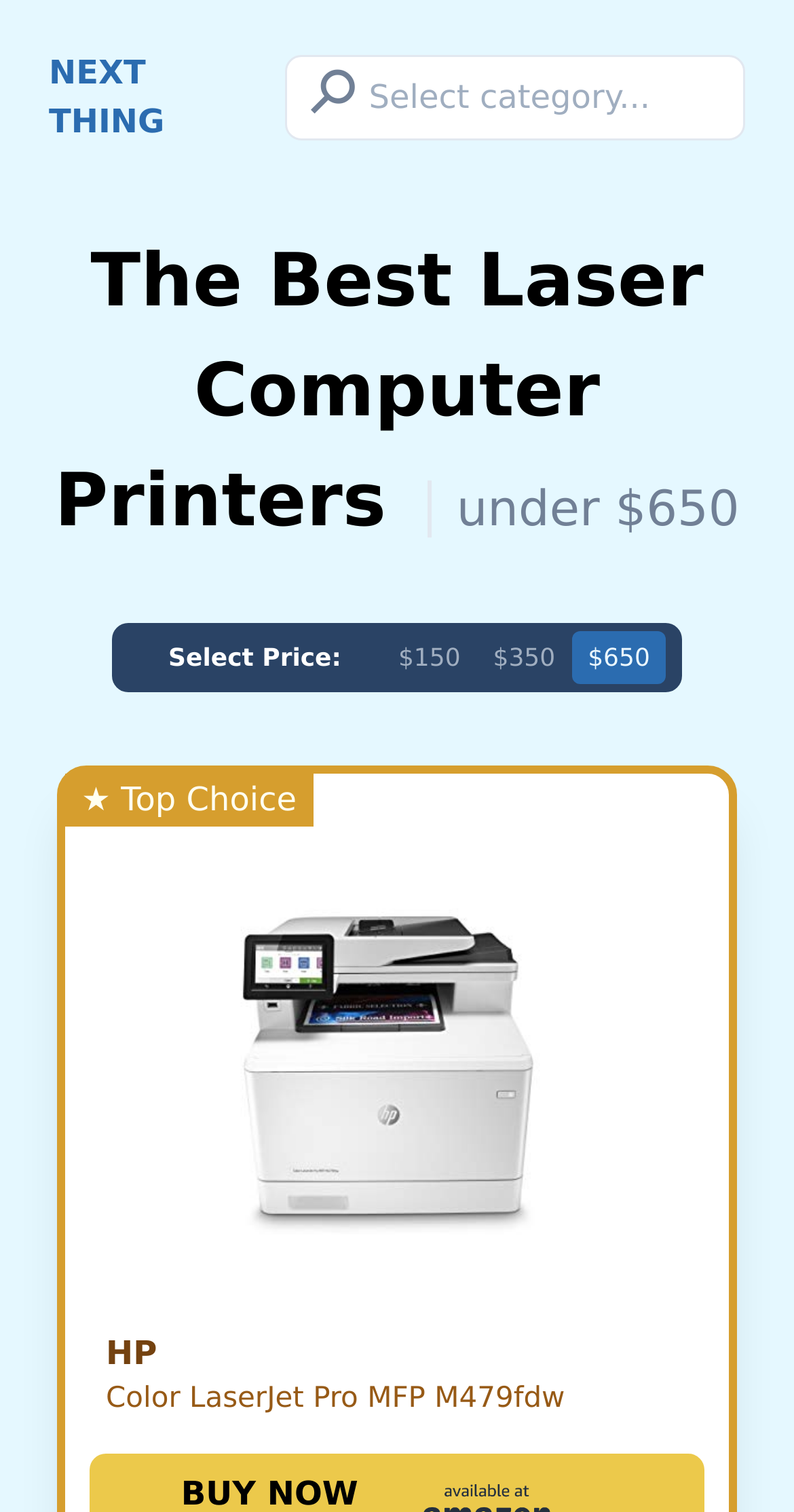Using the provided element description "parent_node: ⚲ name="category" placeholder="Select category..."", determine the bounding box coordinates of the UI element.

[0.359, 0.036, 0.938, 0.093]